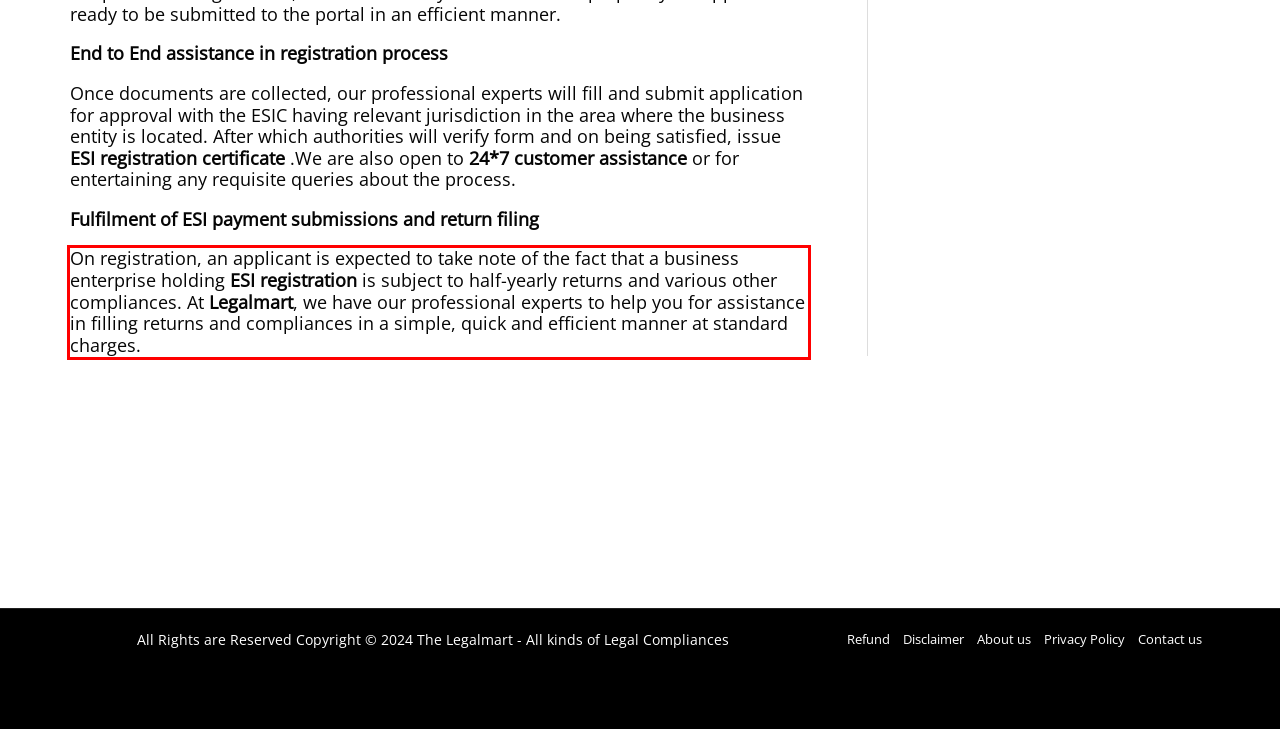From the provided screenshot, extract the text content that is enclosed within the red bounding box.

On registration, an applicant is expected to take note of the fact that a business enterprise holding ESI registration is subject to half-yearly returns and various other compliances. At Legalmart, we have our professional experts to help you for assistance in filling returns and compliances in a simple, quick and efficient manner at standard charges.